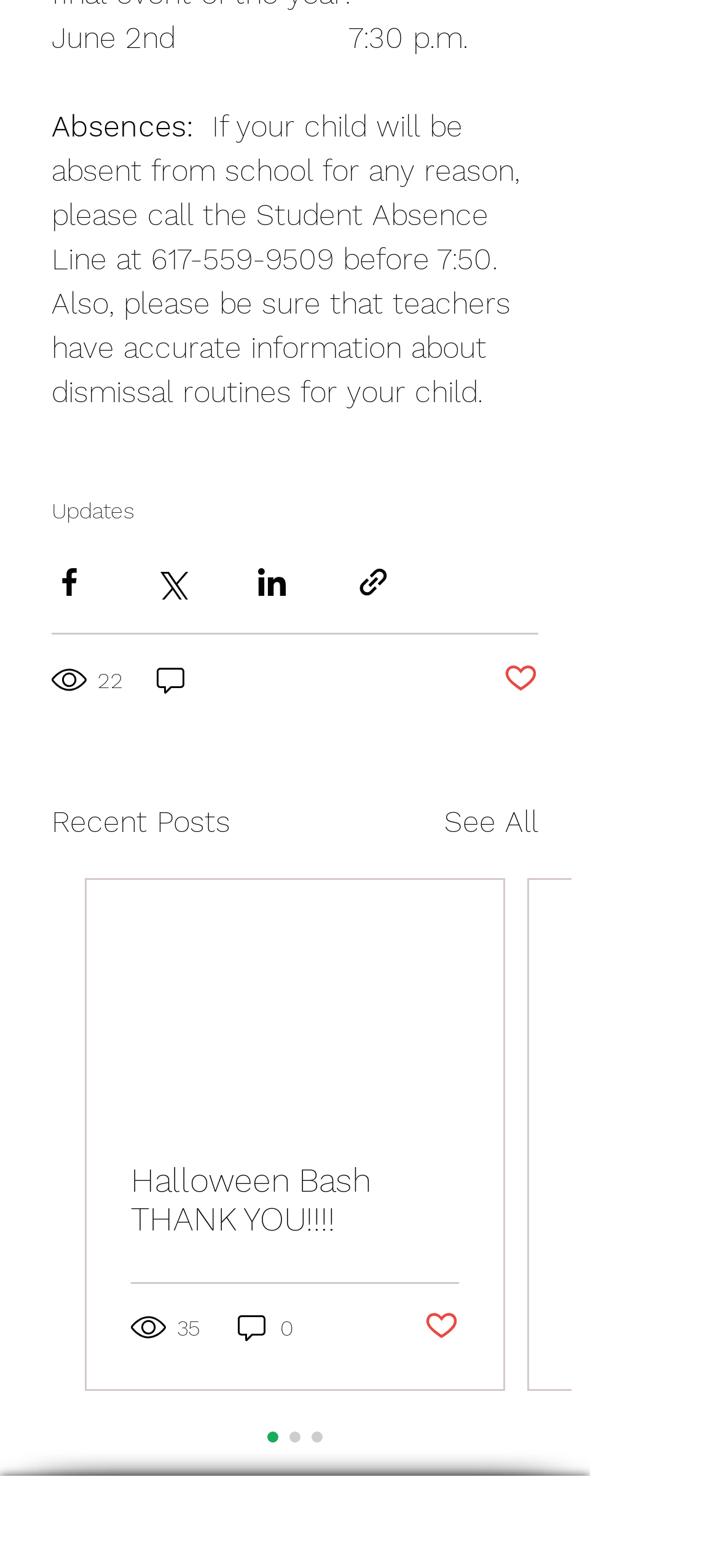Determine the coordinates of the bounding box that should be clicked to complete the instruction: "Click the 'Share via Facebook' button". The coordinates should be represented by four float numbers between 0 and 1: [left, top, right, bottom].

[0.072, 0.36, 0.121, 0.383]